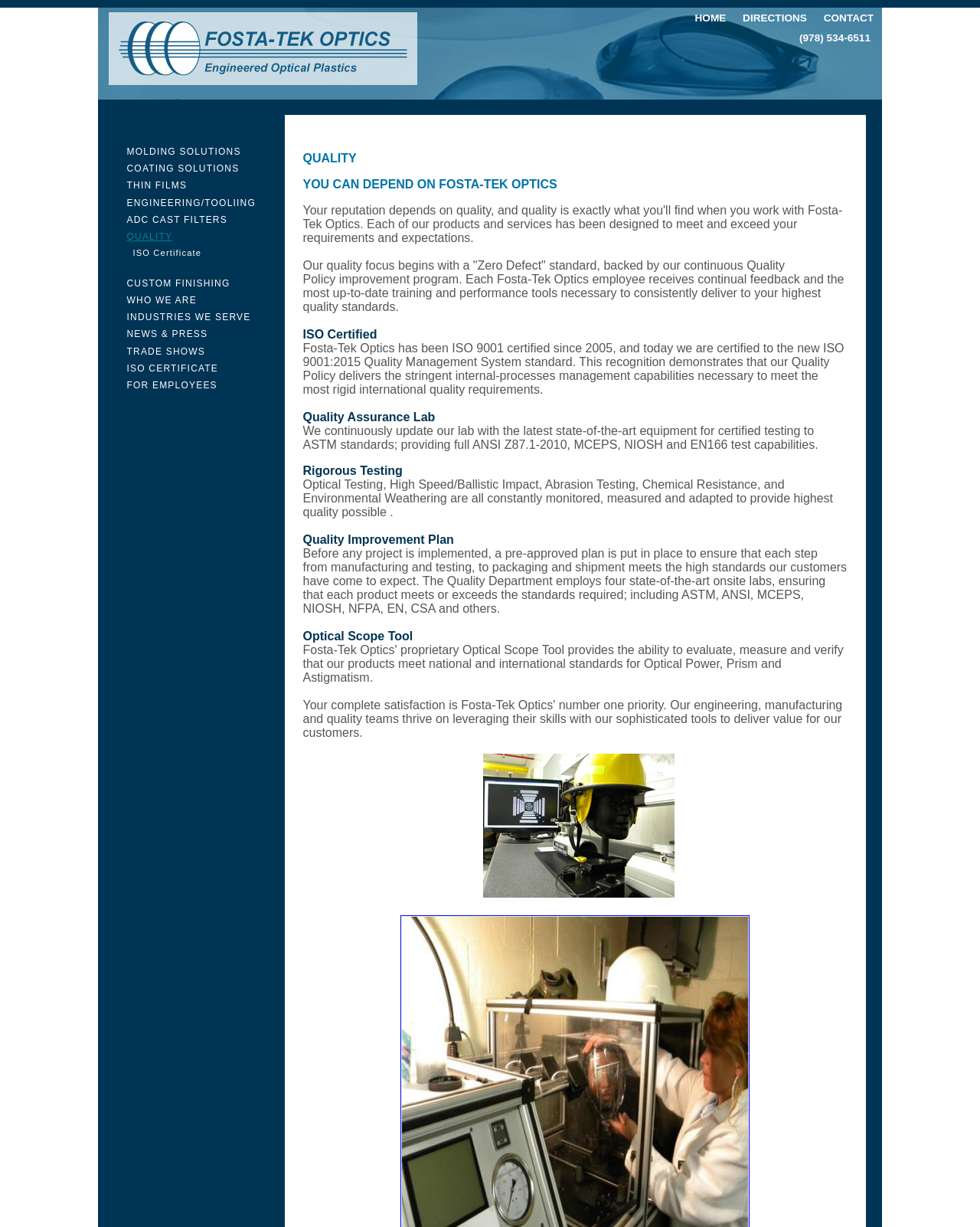Please specify the bounding box coordinates of the clickable region to carry out the following instruction: "Click on ISO Certificate link". The coordinates should be four float numbers between 0 and 1, in the format [left, top, right, bottom].

[0.132, 0.202, 0.206, 0.21]